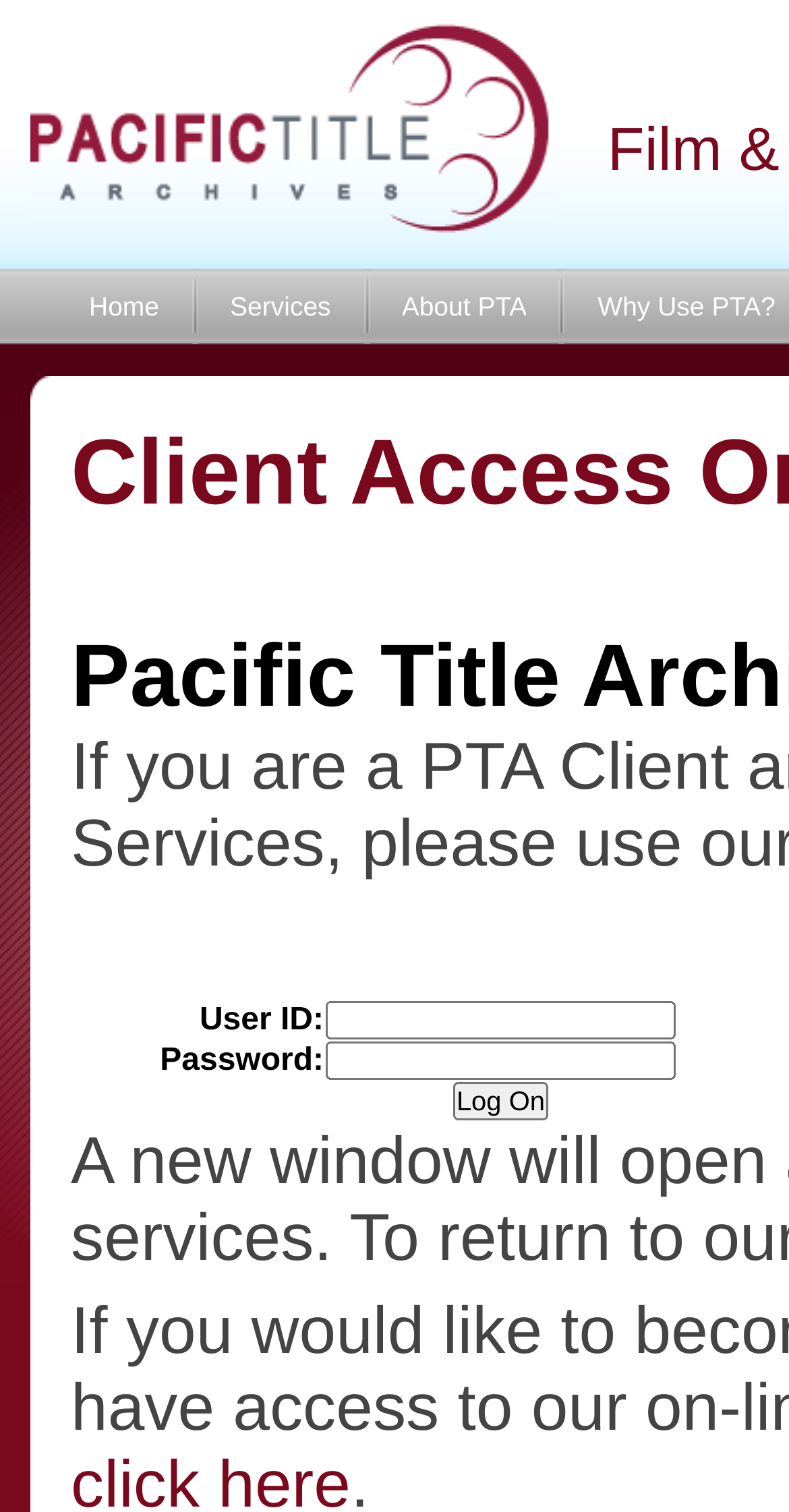Provide the bounding box coordinates of the UI element that matches the description: "name="submit1" value="Log On"".

[0.573, 0.716, 0.696, 0.741]